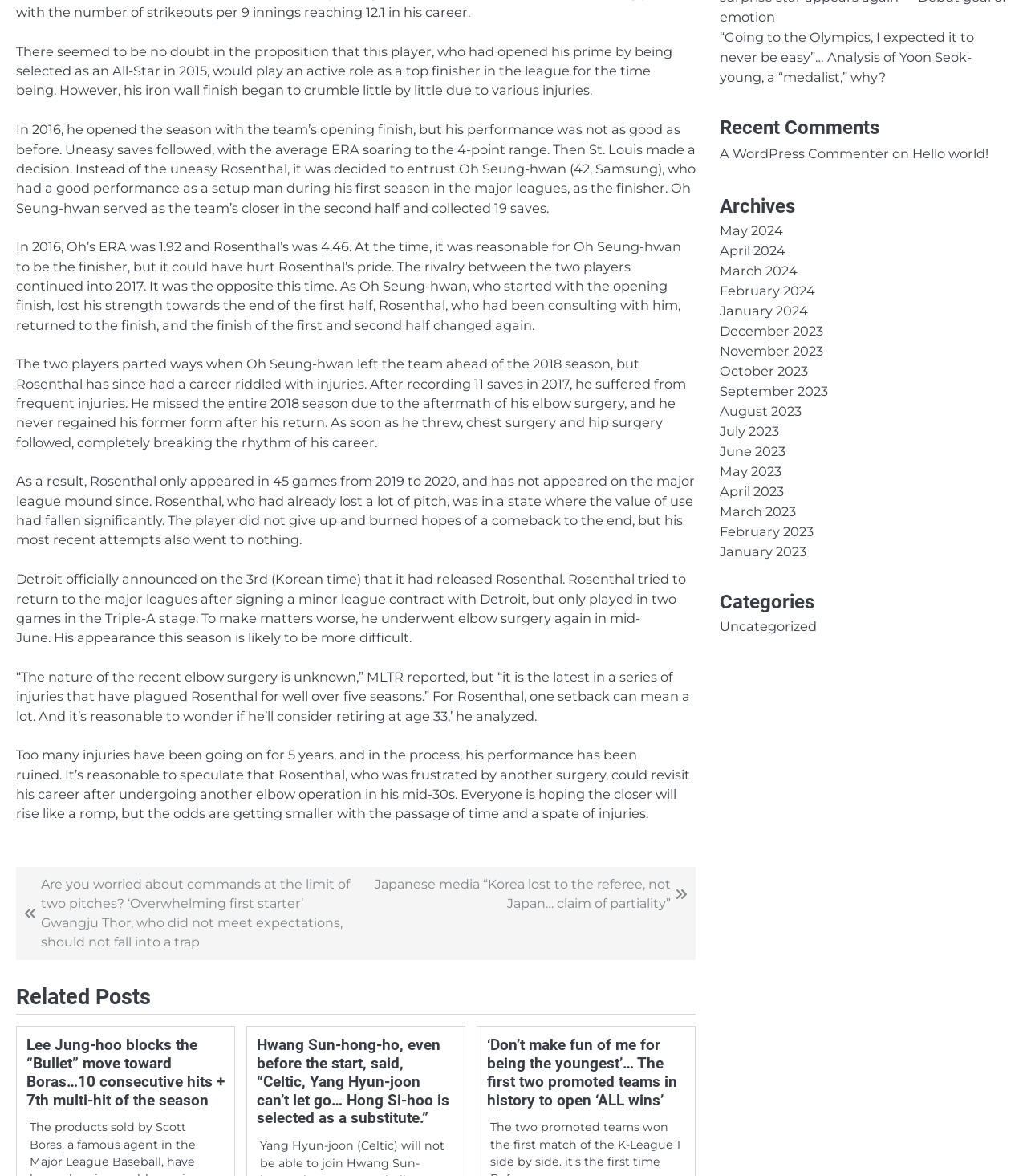Identify the bounding box coordinates for the UI element described as follows: A WordPress Commenter. Use the format (top-left x, top-left y, bottom-right x, bottom-right y) and ensure all values are floating point numbers between 0 and 1.

[0.701, 0.123, 0.866, 0.137]